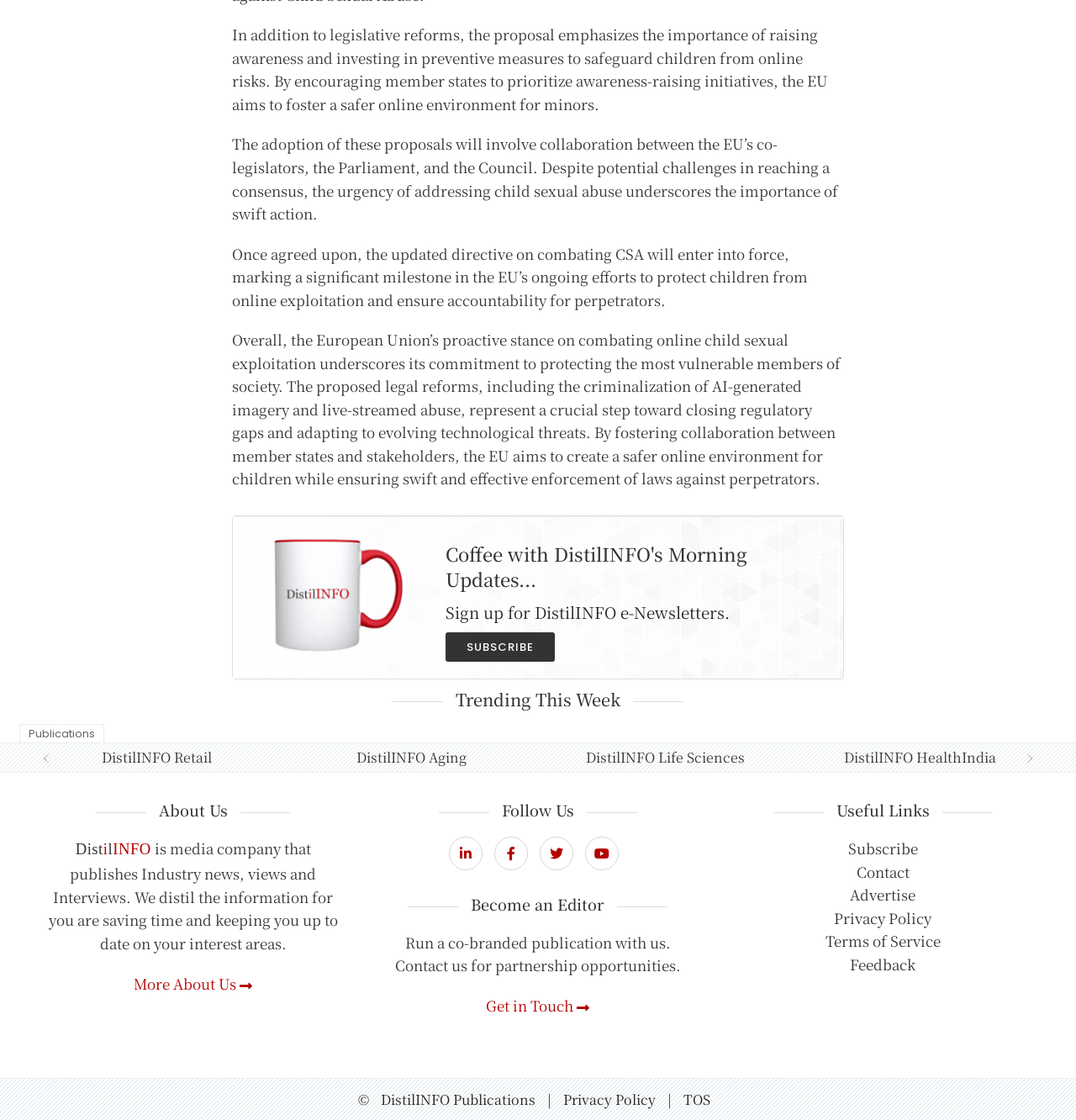Refer to the image and provide an in-depth answer to the question: 
What is the topic of the article at the top of the page?

I inferred this answer by reading the static text elements at the top of the page, which discuss legislative reforms and preventive measures to safeguard children from online risks.